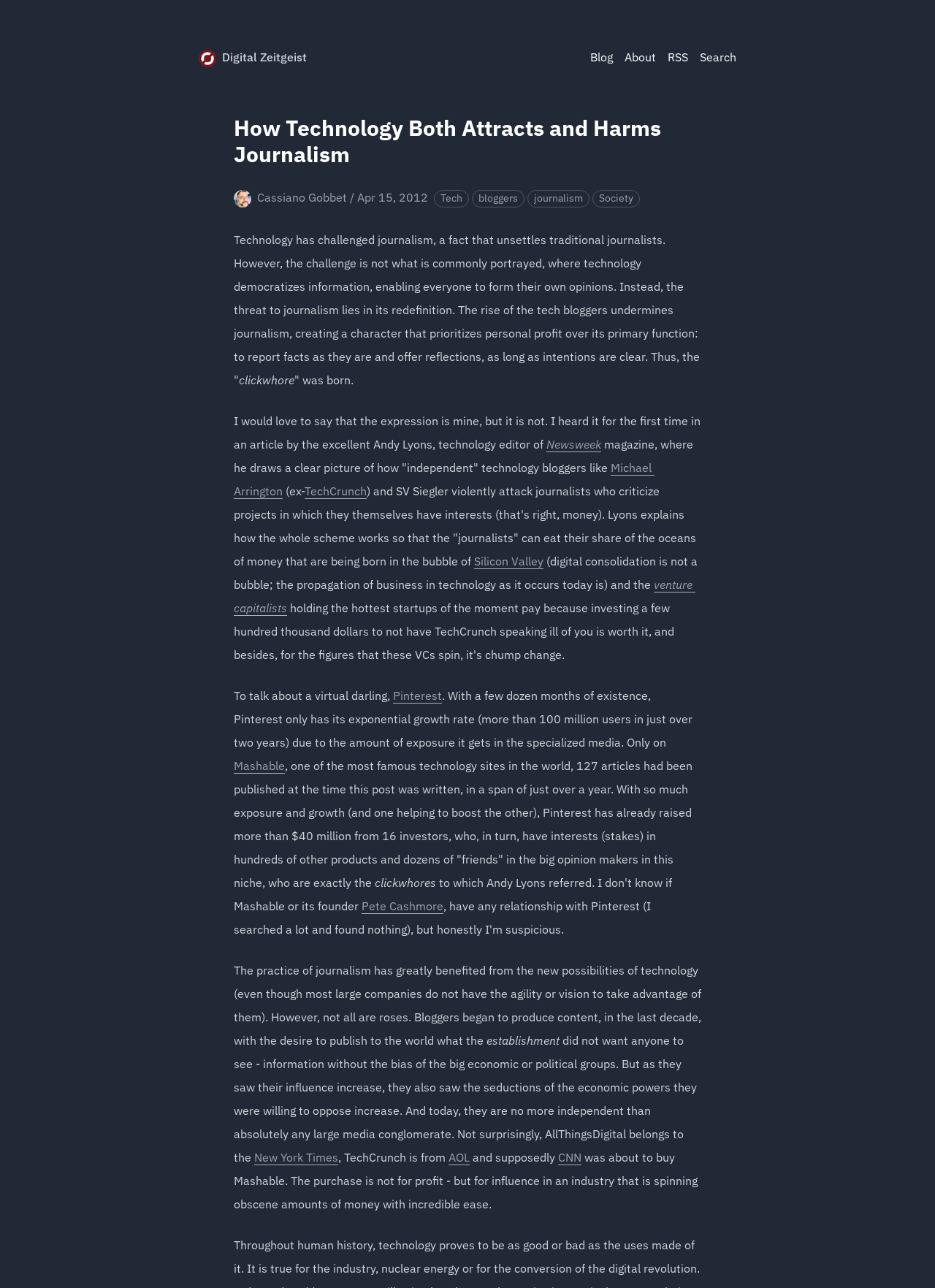Locate the bounding box coordinates of the clickable region necessary to complete the following instruction: "Search for something". Provide the coordinates in the format of four float numbers between 0 and 1, i.e., [left, top, right, bottom].

[0.748, 0.041, 0.788, 0.05]